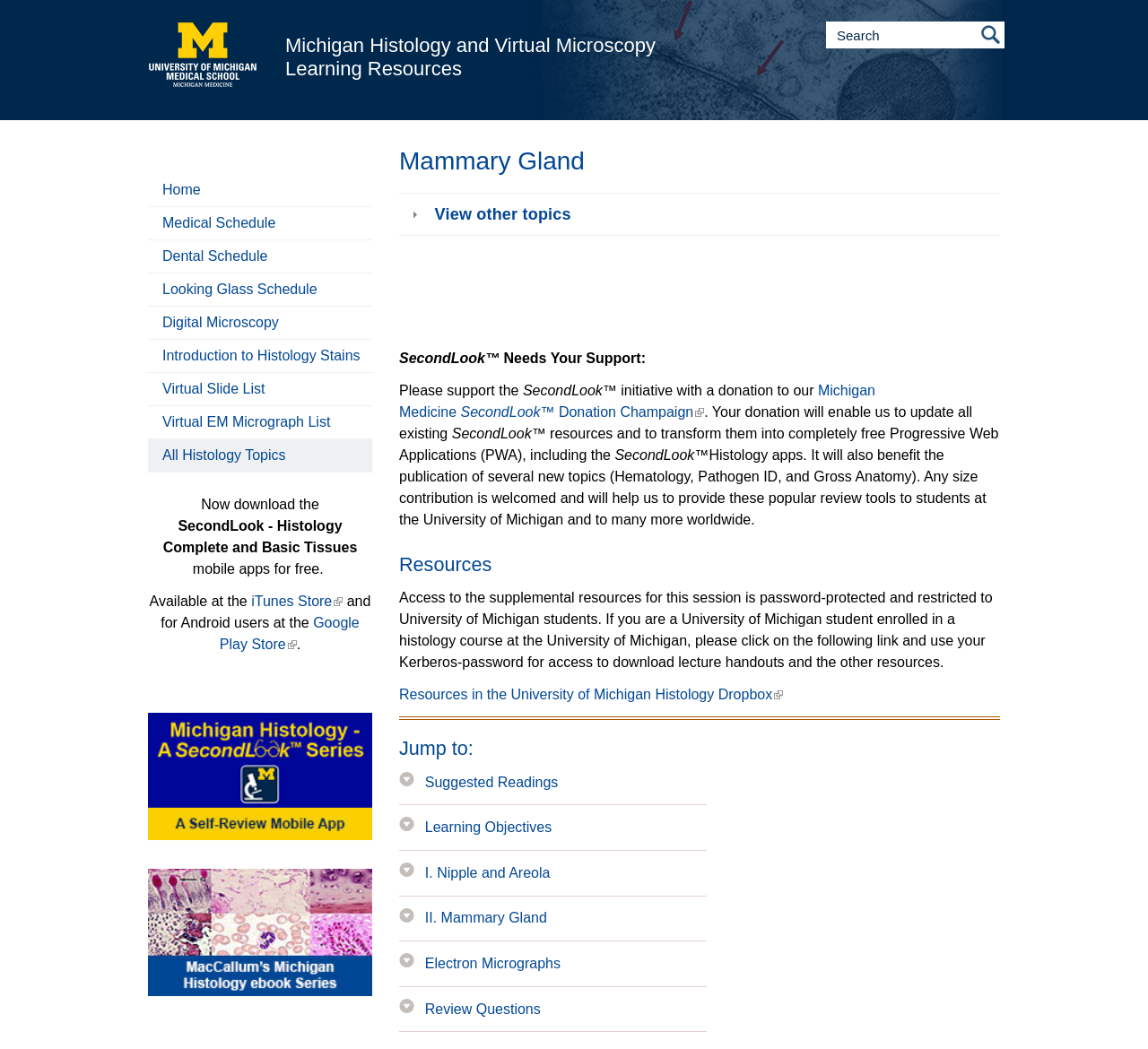Use the details in the image to answer the question thoroughly: 
What is the name of the initiative that needs support?

I inferred this answer by looking at the text 'Please support the SecondLook initiative with a donation to our Michigan Medicine SecondLook Donation Champaign' on the webpage, which suggests that SecondLook is an initiative that needs support.